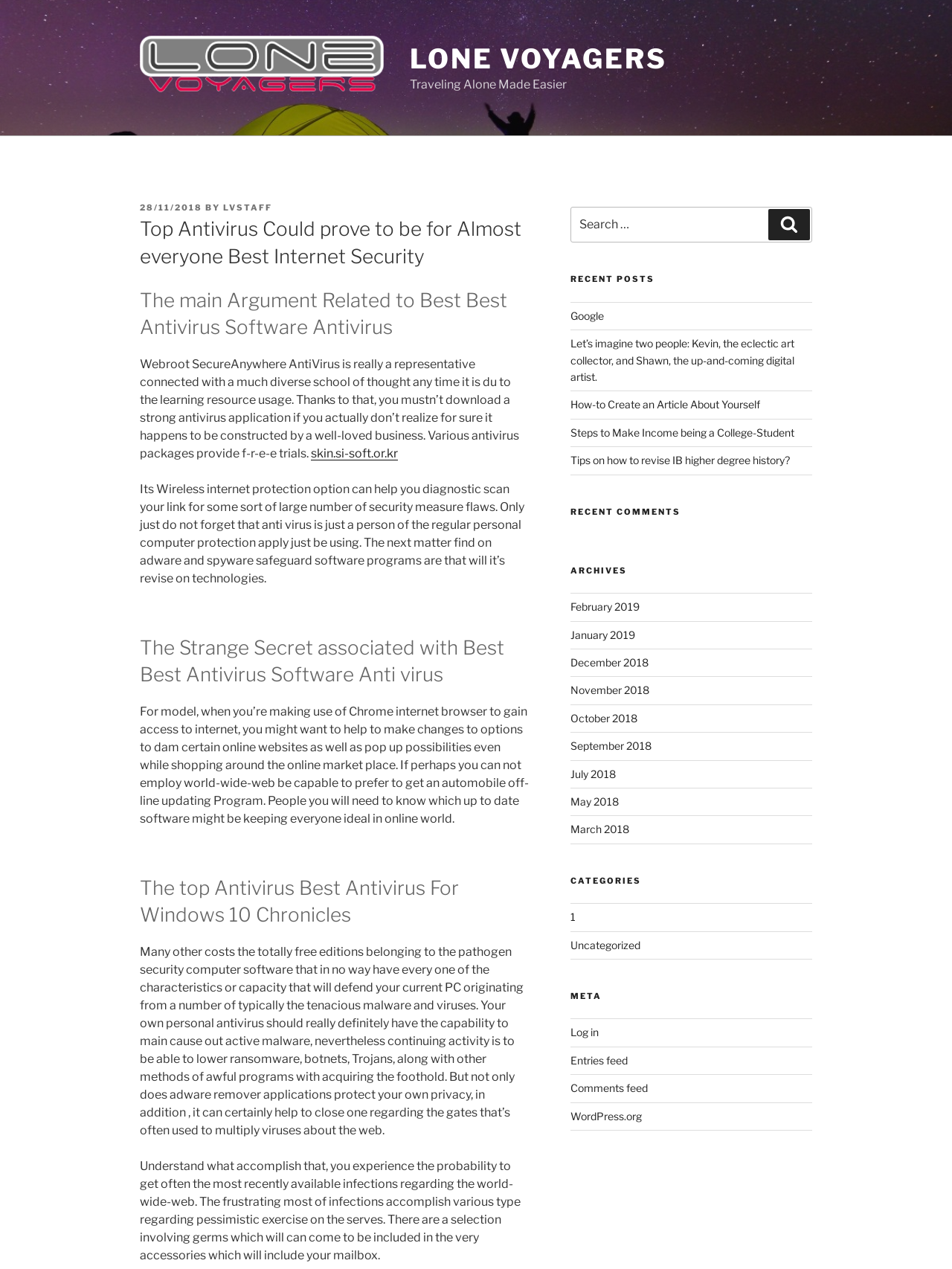Generate the text of the webpage's primary heading.

Top Antivirus Could prove to be for Almost everyone Best Internet Security